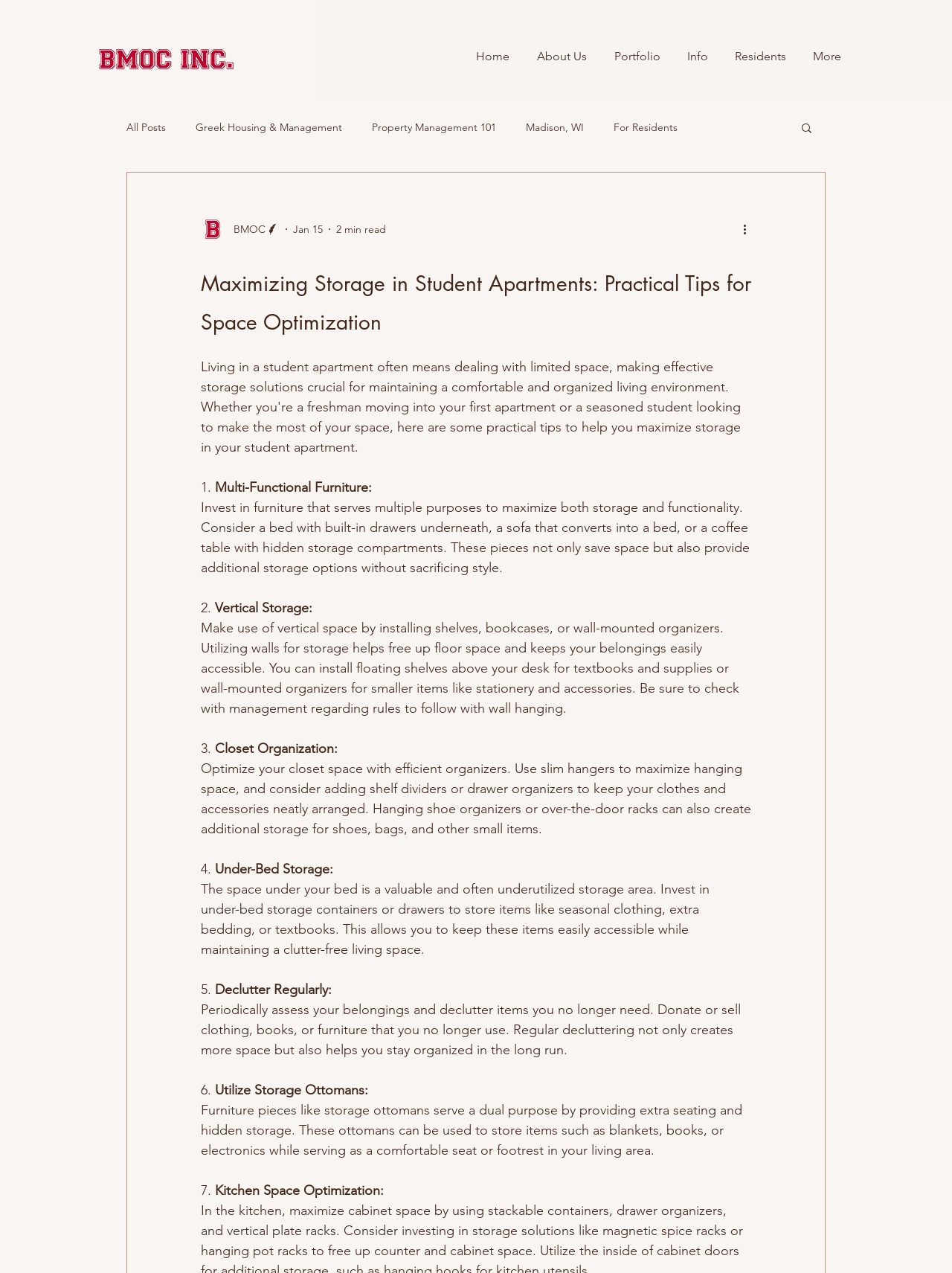Can you give a detailed response to the following question using the information from the image? What is the logo of the website?

The logo of the website is located at the top left corner of the webpage, and it is an image with the text 'BMOC inc. logo'.